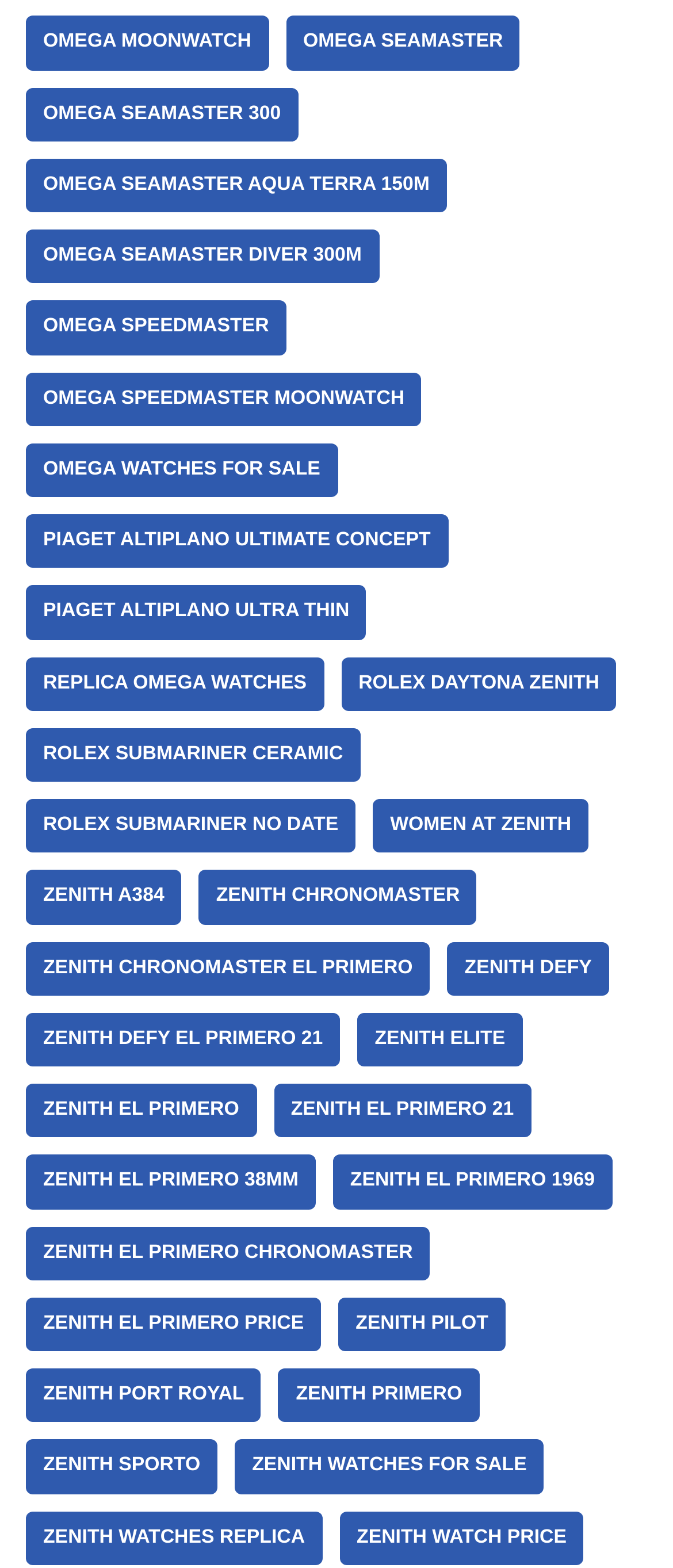Respond to the following query with just one word or a short phrase: 
What is the name of the item with the longest name?

Zenith El Primero Chronomaster